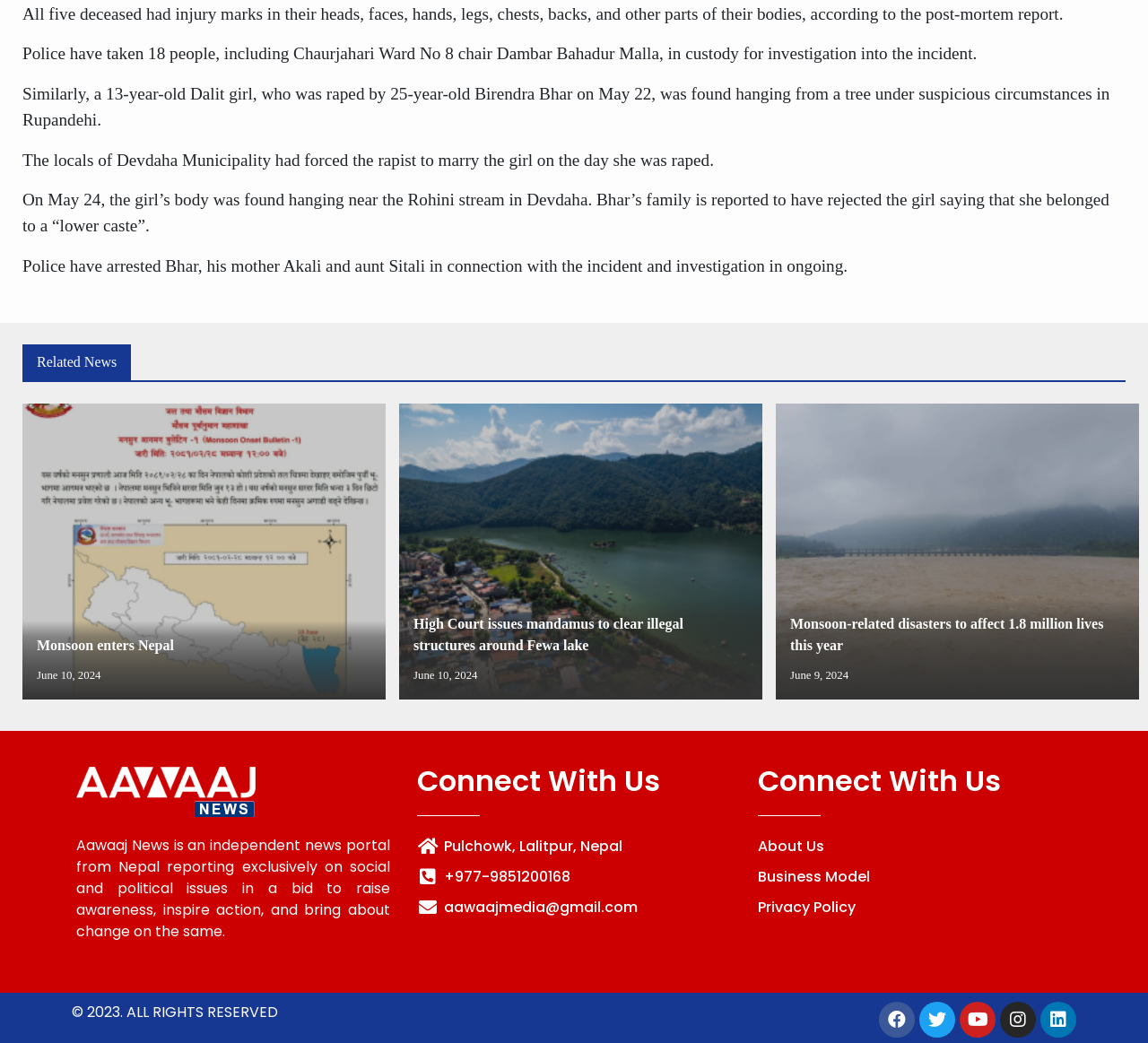What is the name of the news portal?
Relying on the image, give a concise answer in one word or a brief phrase.

Aawaaj News